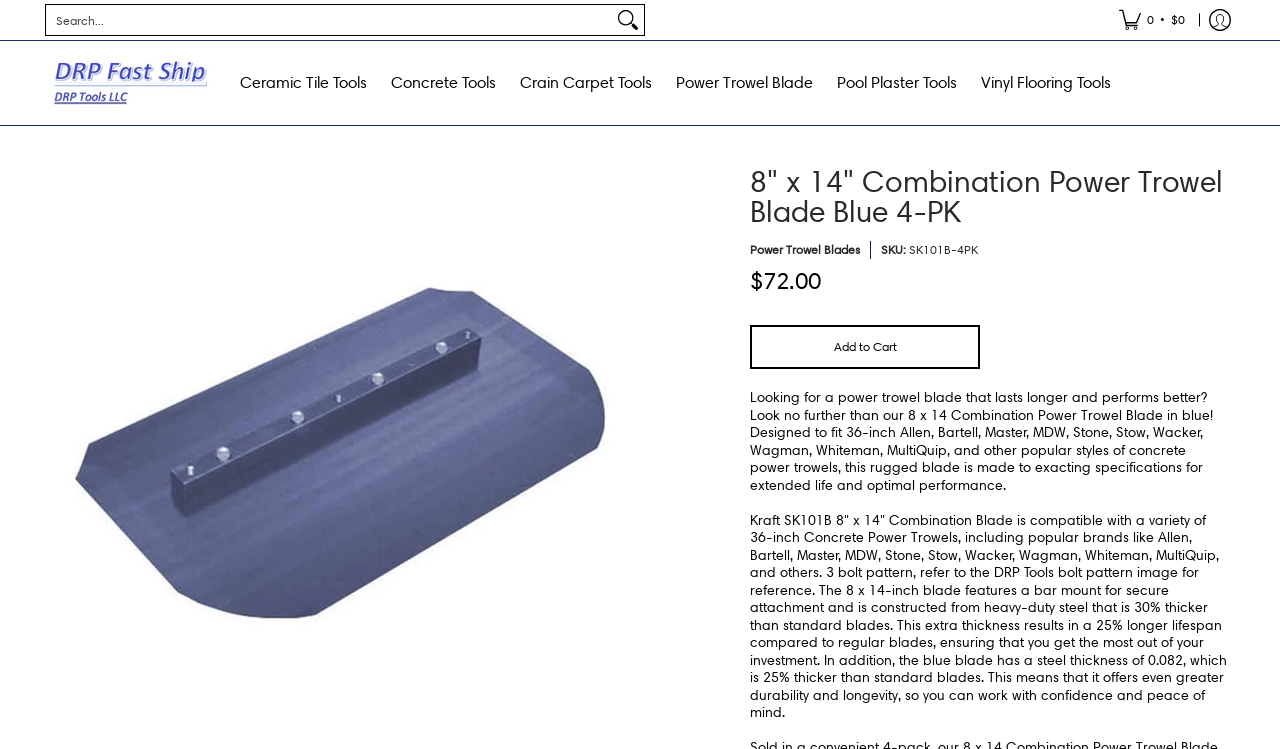From the webpage screenshot, predict the bounding box coordinates (top-left x, top-left y, bottom-right x, bottom-right y) for the UI element described here: Ceramic Tile Tools

[0.18, 0.055, 0.295, 0.167]